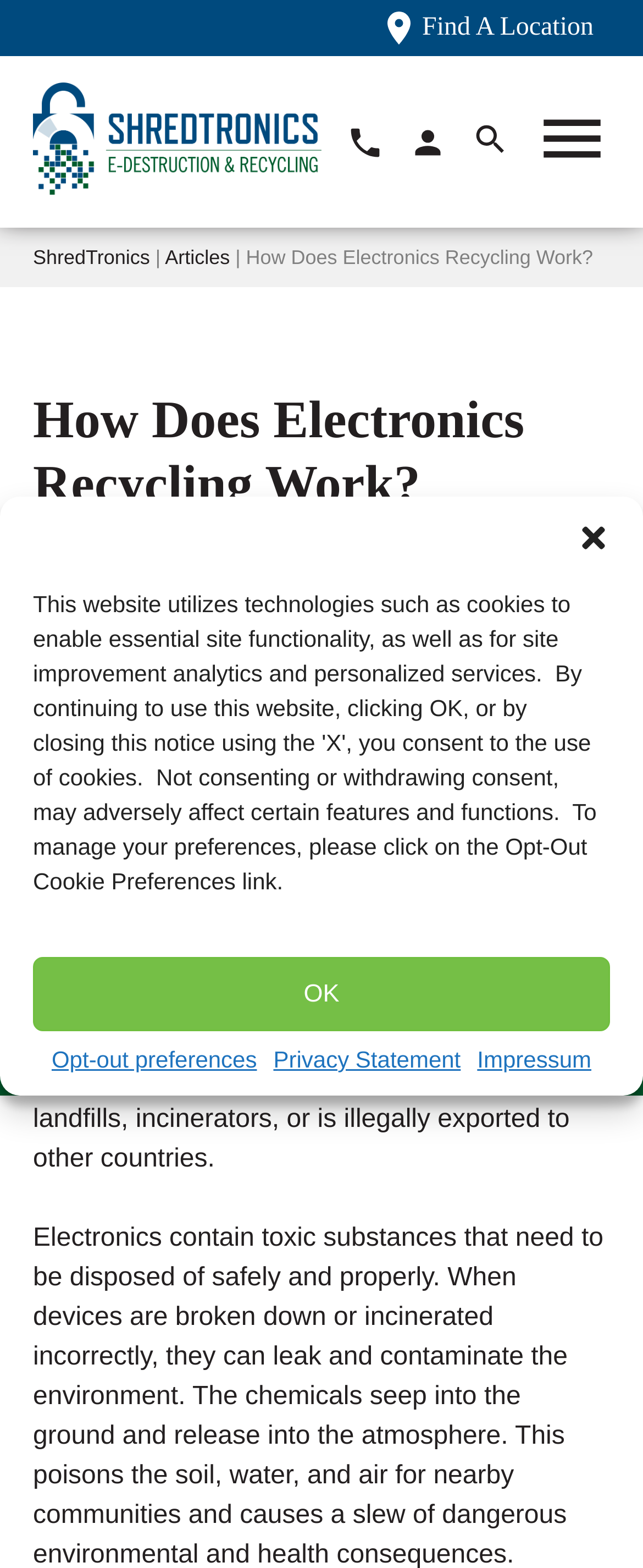Locate the bounding box coordinates of the element that needs to be clicked to carry out the instruction: "View entries". The coordinates should be given as four float numbers ranging from 0 to 1, i.e., [left, top, right, bottom].

None